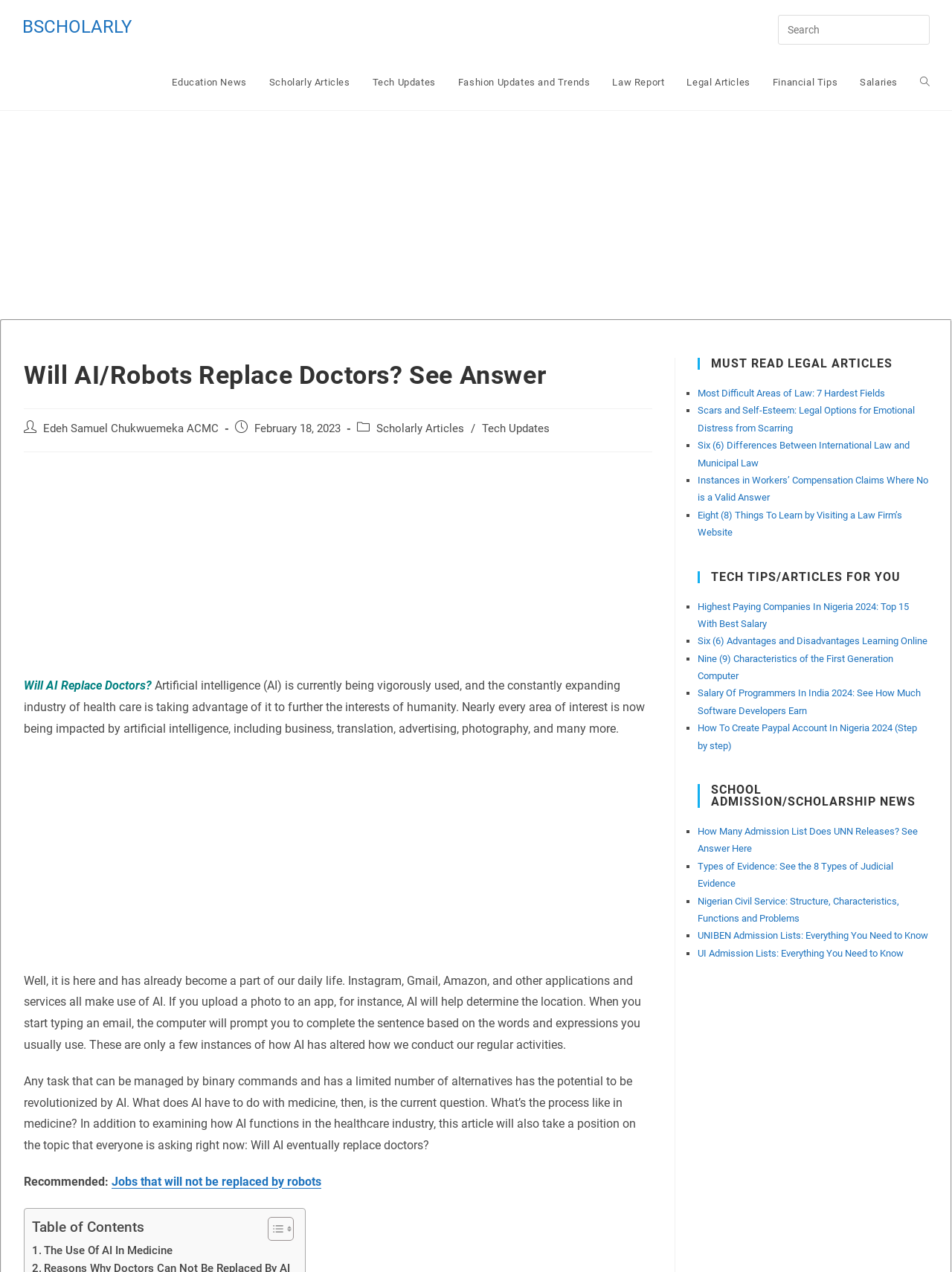Identify the bounding box coordinates of the section to be clicked to complete the task described by the following instruction: "Read the article 'Will AI Replace Doctors?'". The coordinates should be four float numbers between 0 and 1, formatted as [left, top, right, bottom].

[0.025, 0.281, 0.685, 0.321]